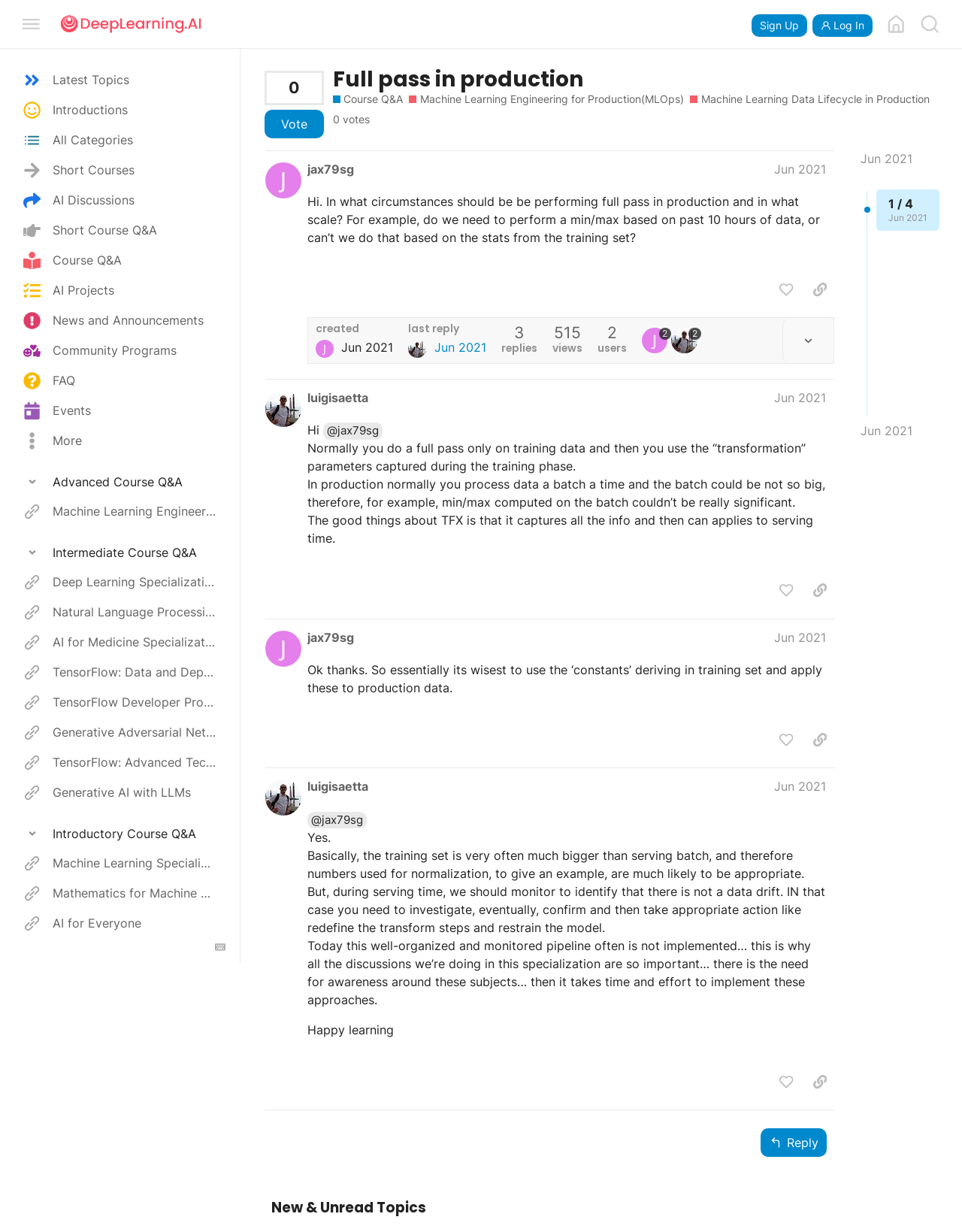What is the purpose of the 'Search' button?
Based on the screenshot, give a detailed explanation to answer the question.

I inferred the purpose of the 'Search' button by its name and its location at the top of the webpage, which is a common location for search functionality.